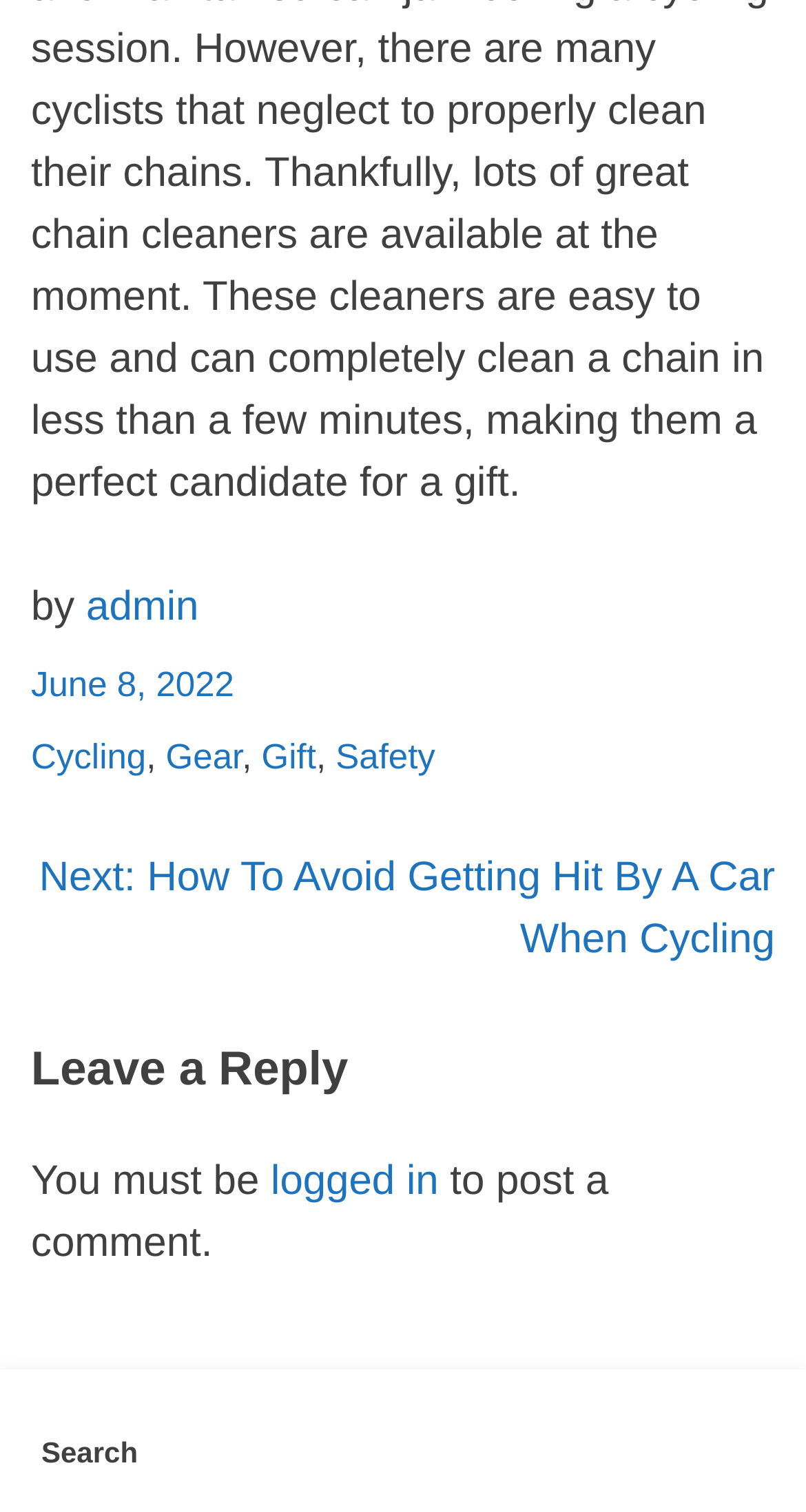What is required to post a comment?
Using the image as a reference, deliver a detailed and thorough answer to the question.

I found the requirement to post a comment by reading the text that says 'You must be logged in to post a comment'.